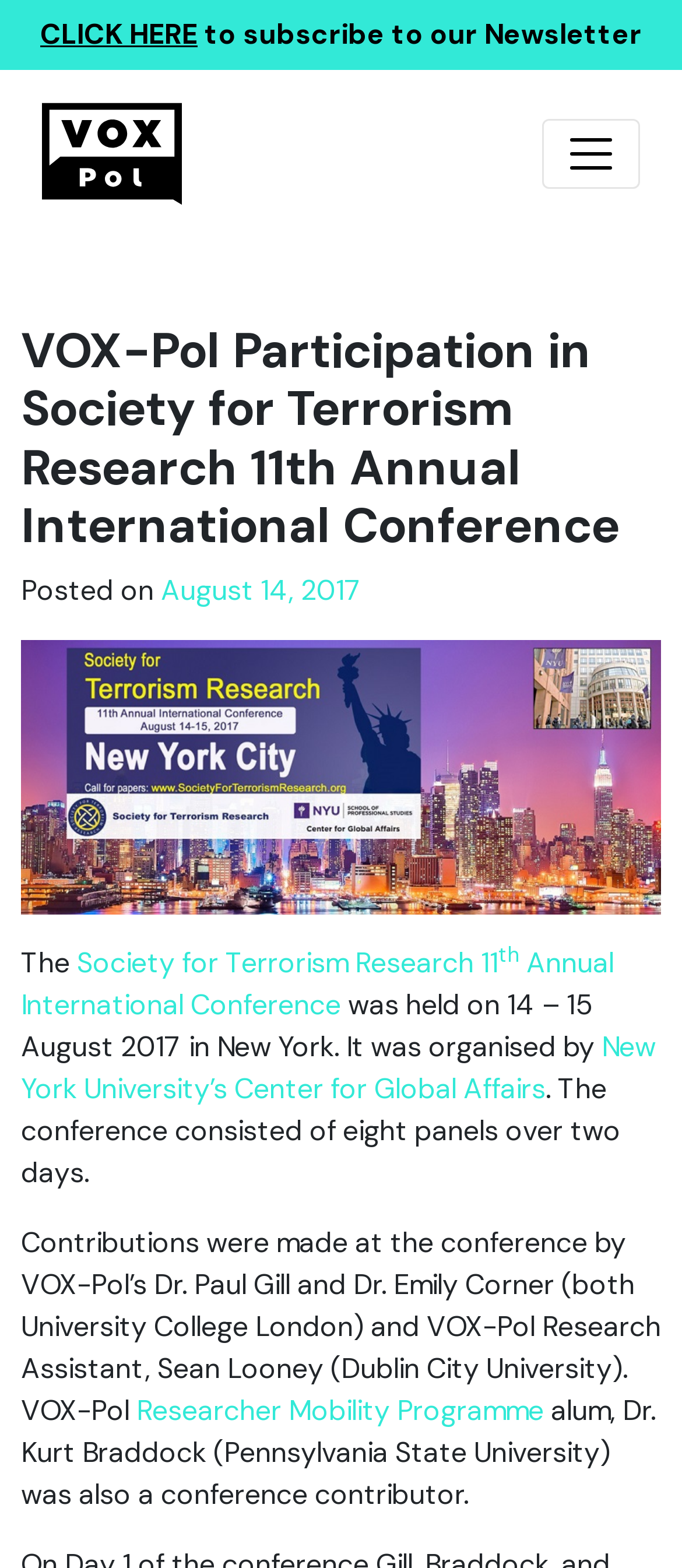Who organized the conference?
We need a detailed and exhaustive answer to the question. Please elaborate.

I found the organizer of the conference by reading the text in the webpage, specifically the sentence 'It was organised by New York University’s Center for Global Affairs.'